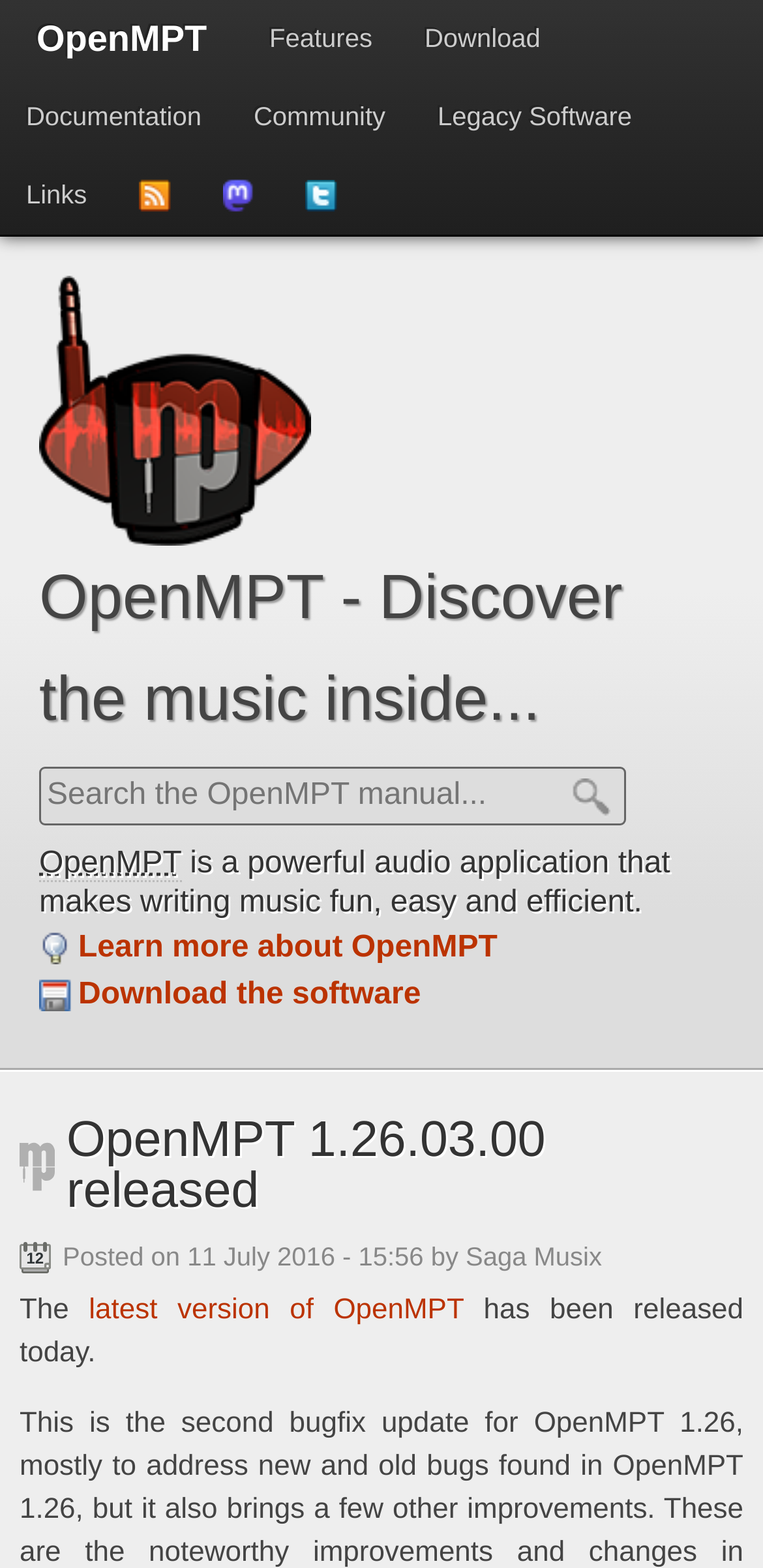Find the bounding box of the element with the following description: "Download the software". The coordinates must be four float numbers between 0 and 1, formatted as [left, top, right, bottom].

[0.051, 0.624, 0.552, 0.645]